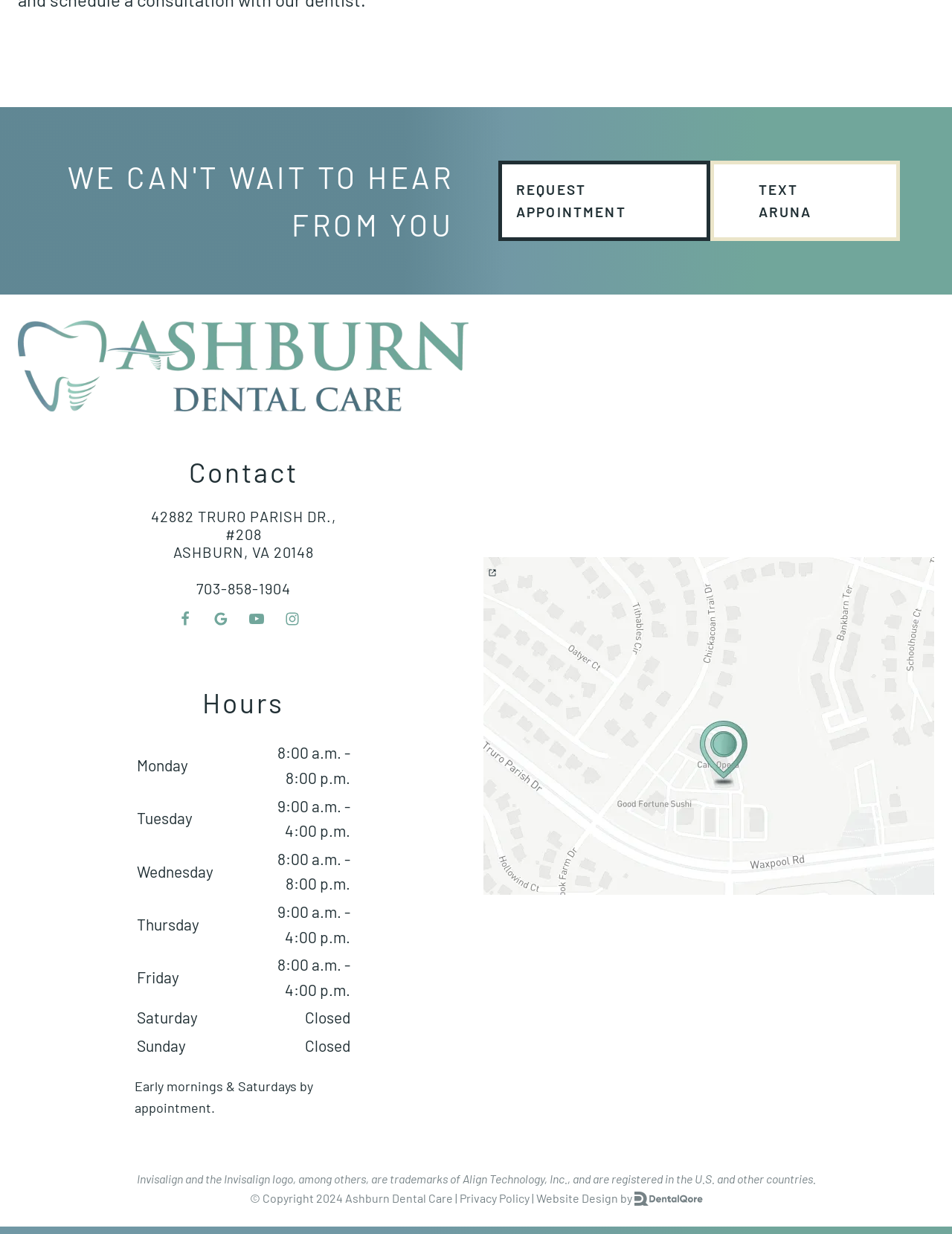Select the bounding box coordinates of the element I need to click to carry out the following instruction: "Request an appointment".

[0.523, 0.13, 0.746, 0.195]